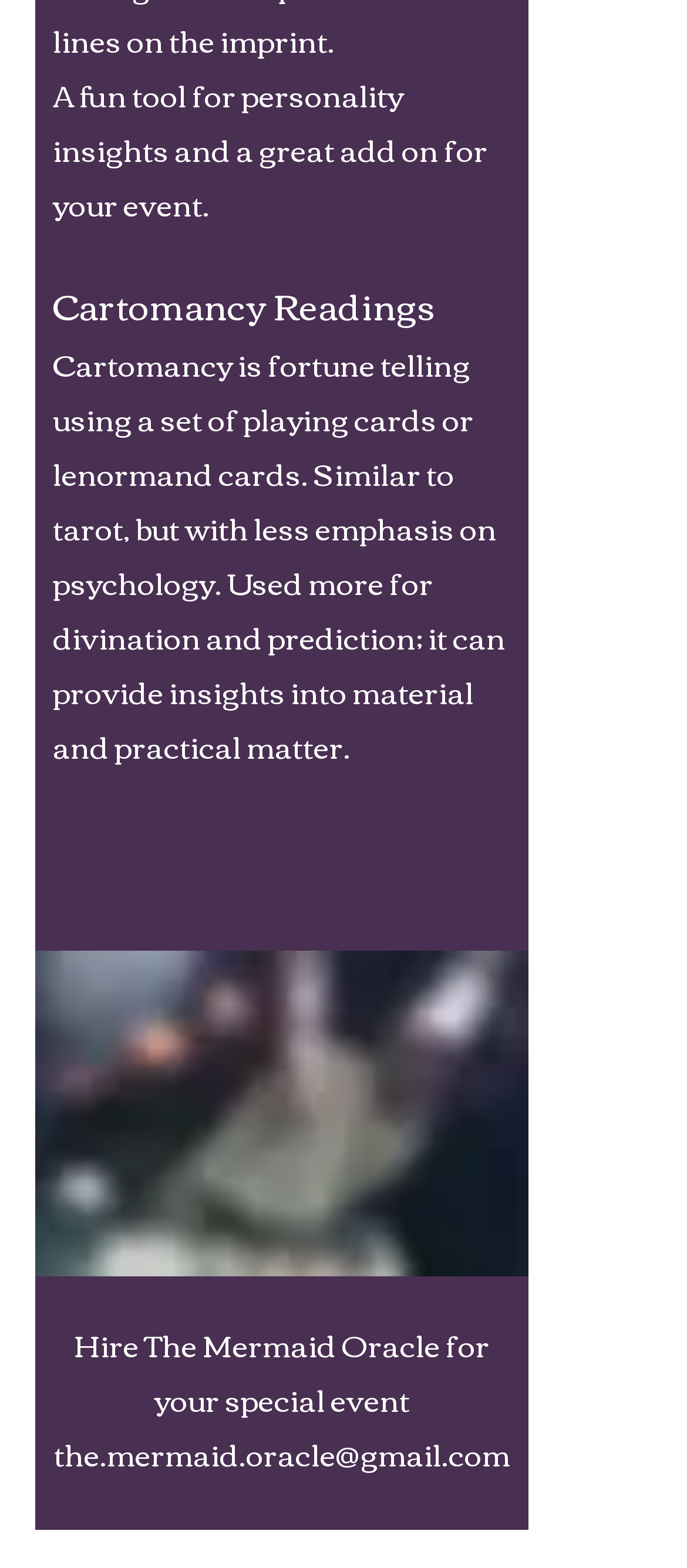What is Cartomancy?
Look at the webpage screenshot and answer the question with a detailed explanation.

Based on the heading 'Cartomancy Readings' and the description 'Cartomancy is fortune telling using a set of playing cards or lenormand cards. Similar to tarot, but with less emphasis on psychology. Used more for divination and prediction; it can provide insights into material and practical matter.', I can infer that Cartomancy is a form of fortune telling that uses cards.